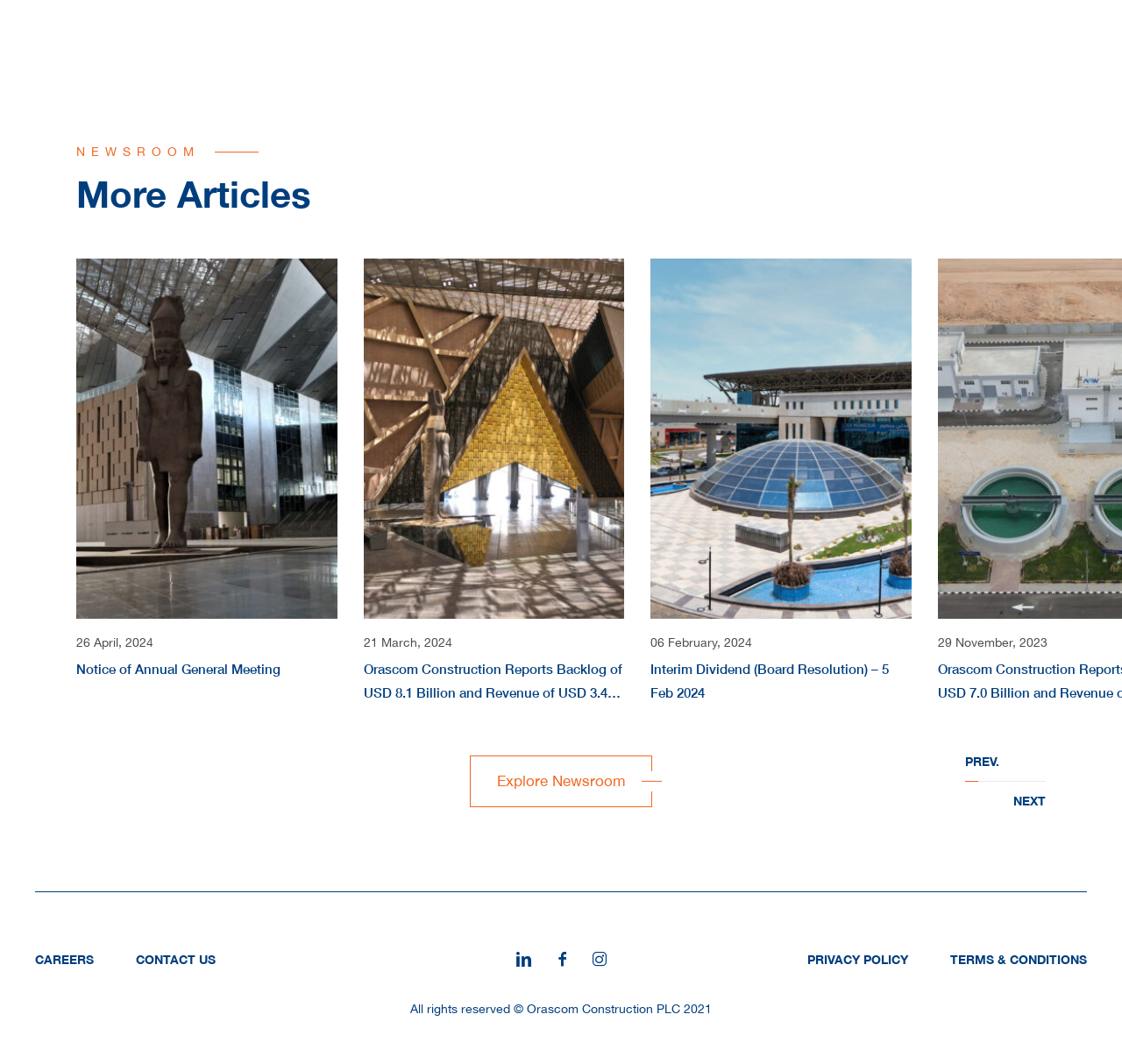Identify the bounding box for the described UI element. Provide the coordinates in (top-left x, top-left y, bottom-right x, bottom-right y) format with values ranging from 0 to 1: Terms & Conditions

[0.847, 0.888, 0.969, 0.916]